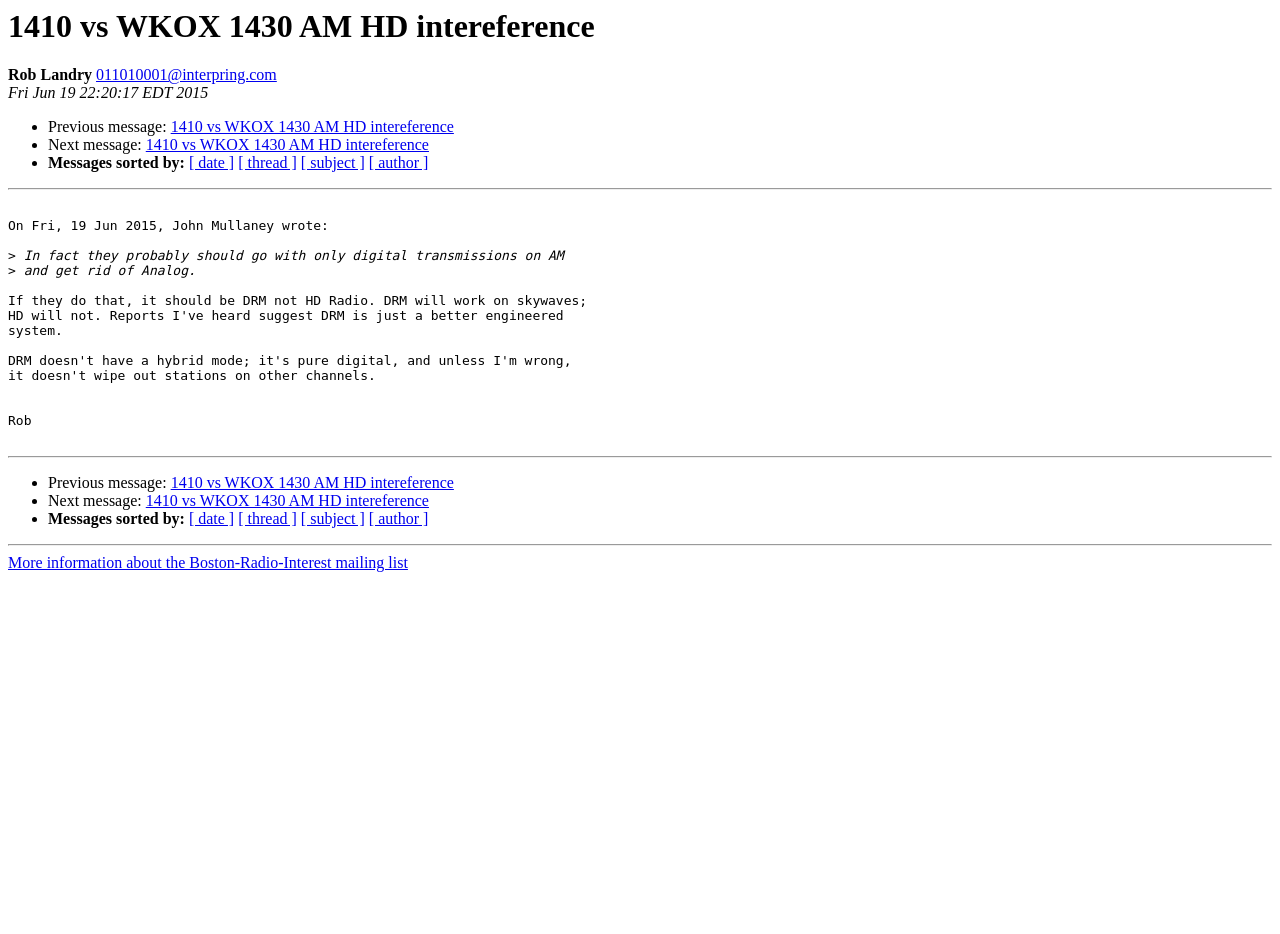Extract the primary header of the webpage and generate its text.

1410 vs WKOX 1430 AM HD intereference